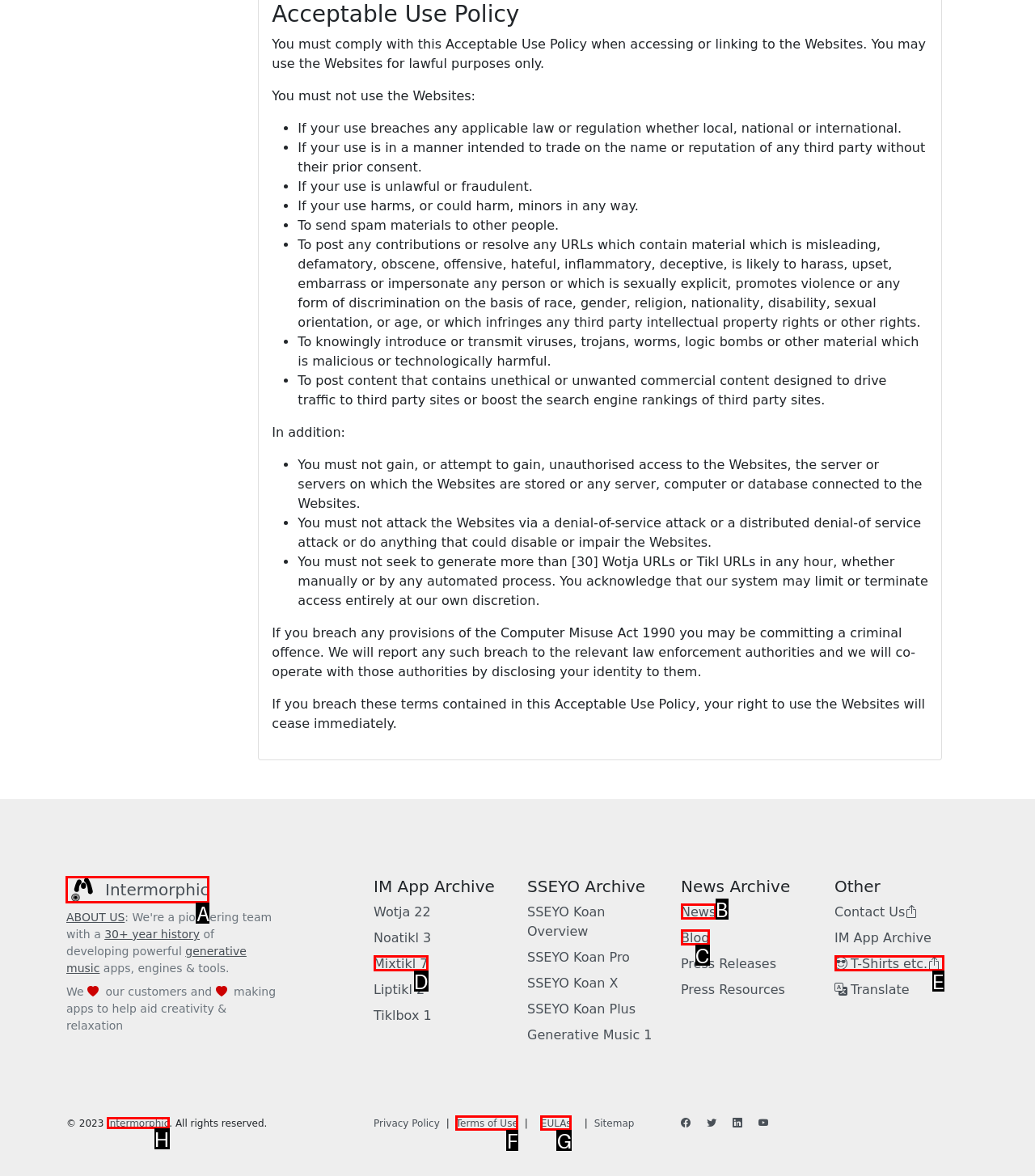Identify which lettered option completes the task: Click the 'Launch app' button. Provide the letter of the correct choice.

None